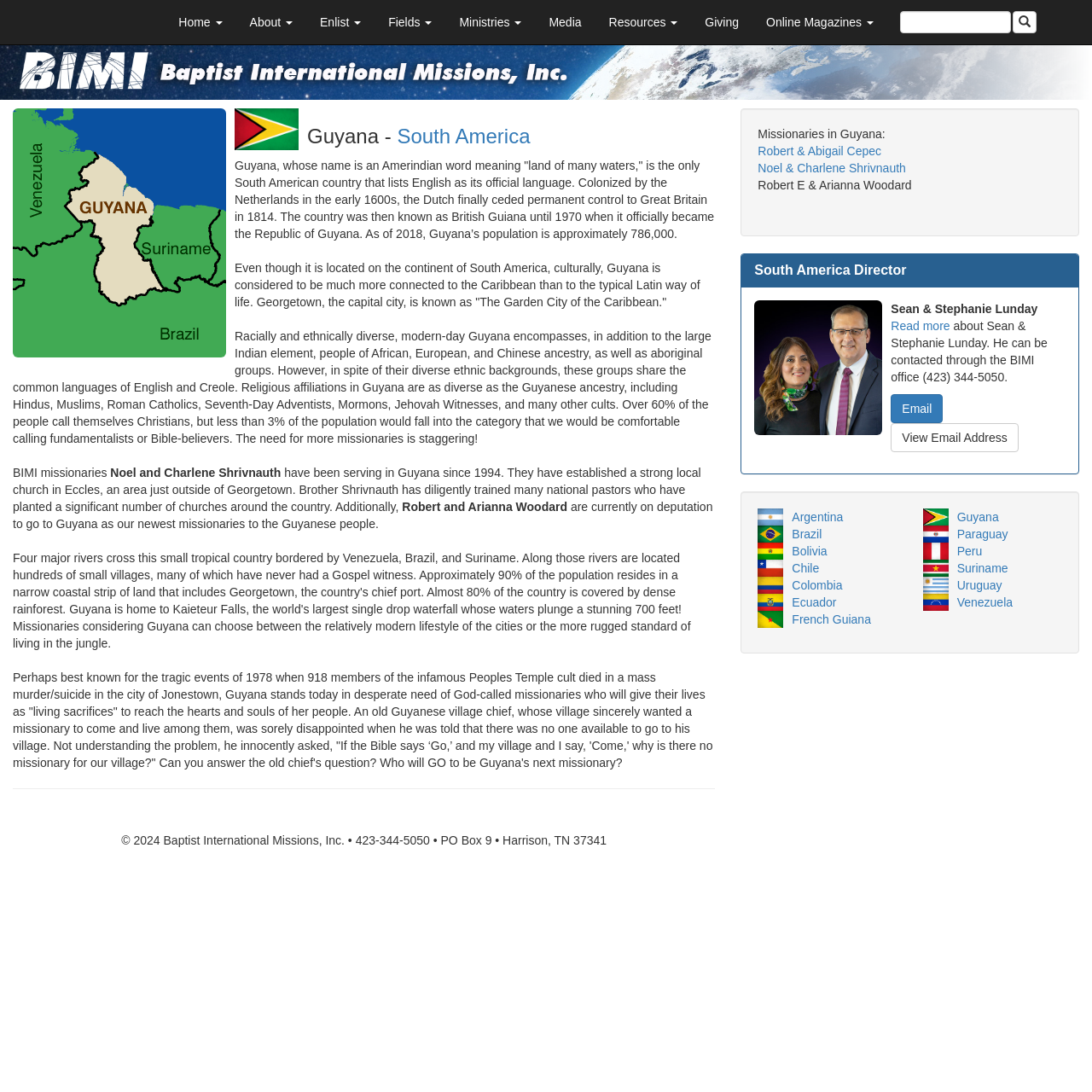Indicate the bounding box coordinates of the clickable region to achieve the following instruction: "Click on 'Korn Shell Scripting for DevOps: Leveraging Automation to Optimize Your Environment'."

None